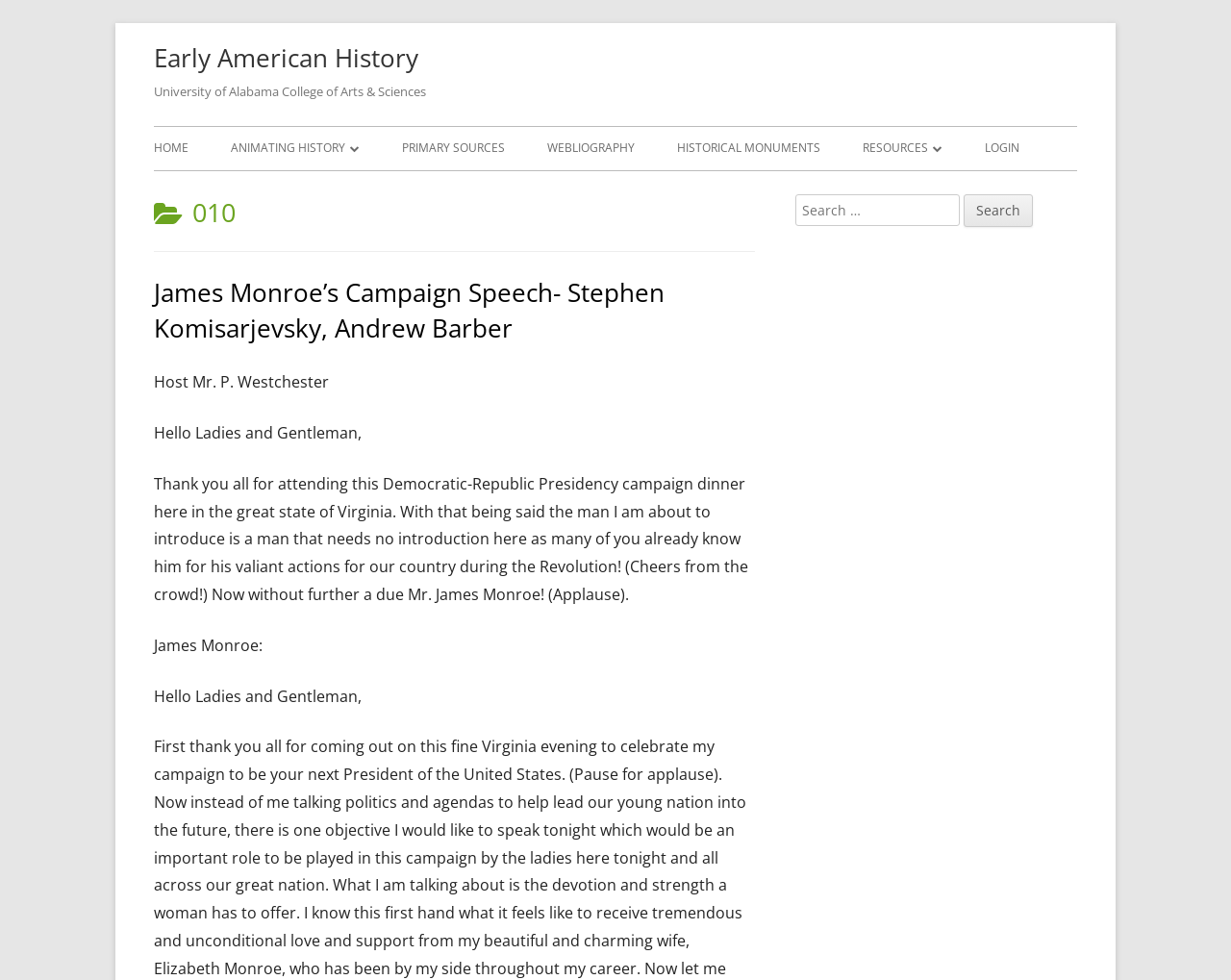Create an in-depth description of the webpage, covering main sections.

The webpage is about Early American History, specifically featuring a campaign speech by James Monroe. At the top-left corner, there is a link to "Early American History" and a static text displaying "University of Alabama College of Arts & Sciences". Below these elements, a primary navigation menu is located, containing links to "HOME", "ANIMATING HISTORY", "PAST SEMESTERS", "PRIMARY SOURCES", "WEBLIOGRAPHY", "HISTORICAL MONUMENTS", "RESOURCES", "MONUMENTS", and "LOGIN".

On the left side of the page, there is a header section with a category title "010" and a heading that reads "James Monroe’s Campaign Speech- Stephen Komisarjevsky, Andrew Barber". Below this, there is a link to the same title, followed by a series of static texts that appear to be a transcript of the campaign speech. The speech is introduced by a host, Mr. P. Westchester, and then delivered by James Monroe.

On the right side of the page, there is a complementary sidebar with a search function. The search bar is labeled "Search for:" and has a button to initiate the search. Above the search bar, there is a heading that reads "Main Sidebar".